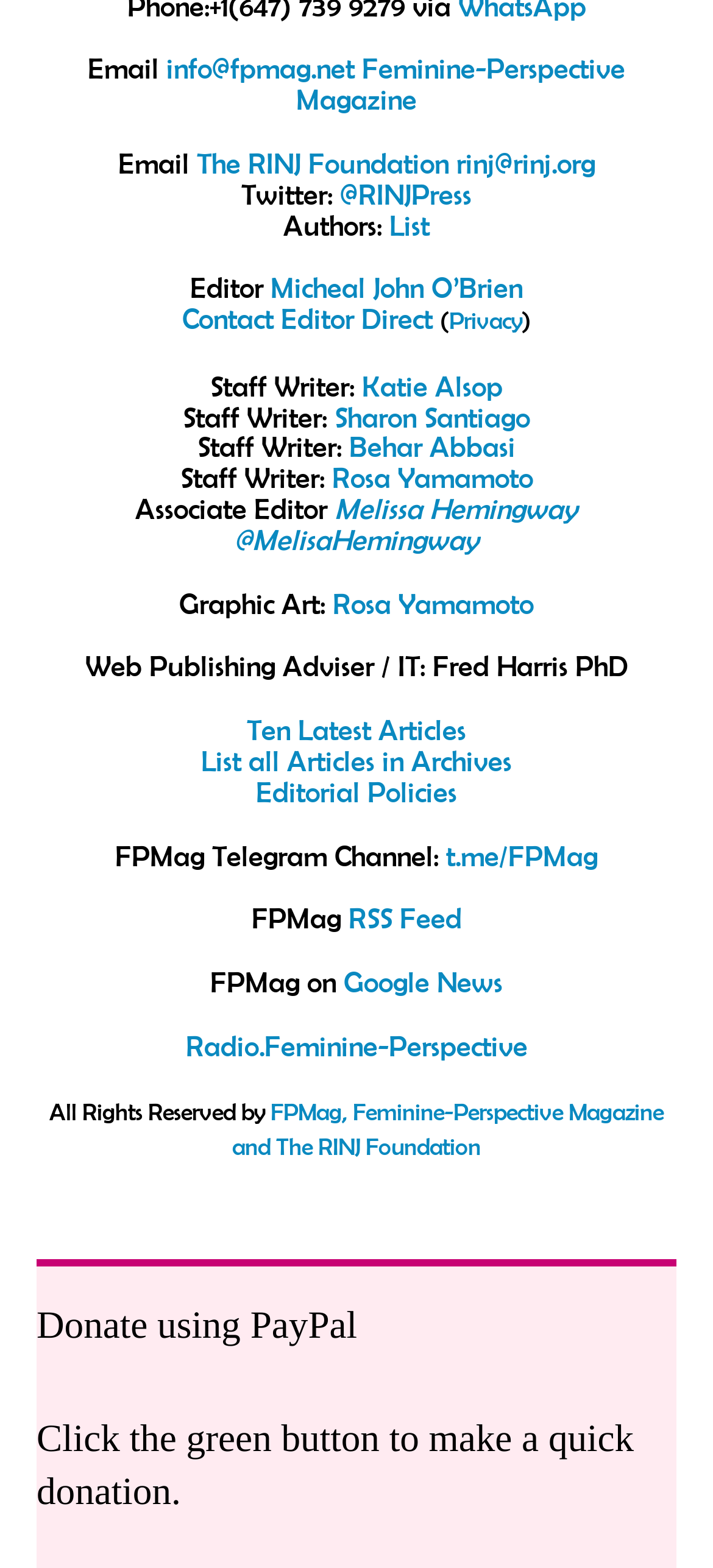Determine the bounding box coordinates of the region I should click to achieve the following instruction: "Contact the editor". Ensure the bounding box coordinates are four float numbers between 0 and 1, i.e., [left, top, right, bottom].

[0.255, 0.192, 0.606, 0.213]